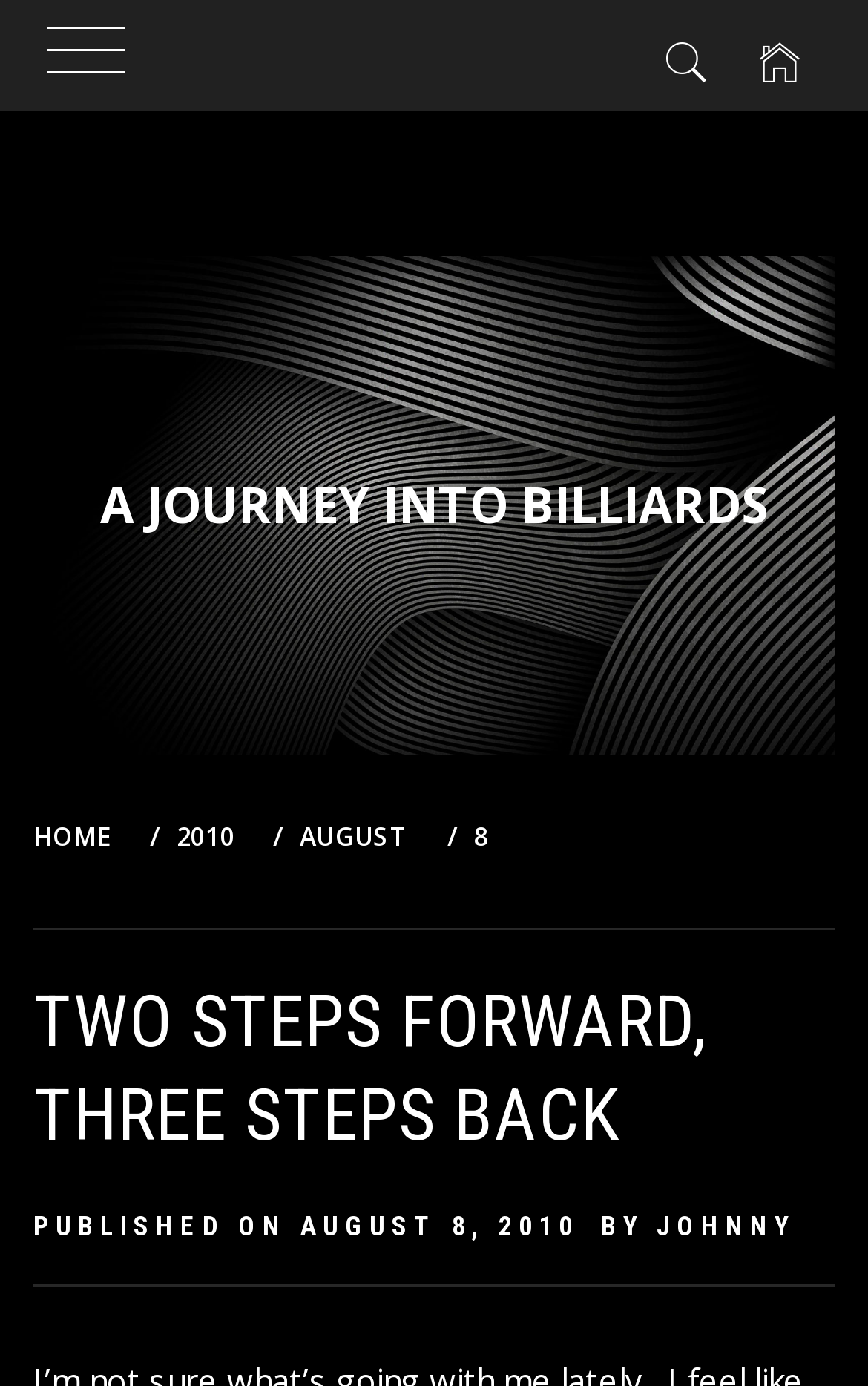Show the bounding box coordinates of the element that should be clicked to complete the task: "visit author's page".

[0.756, 0.874, 0.915, 0.897]